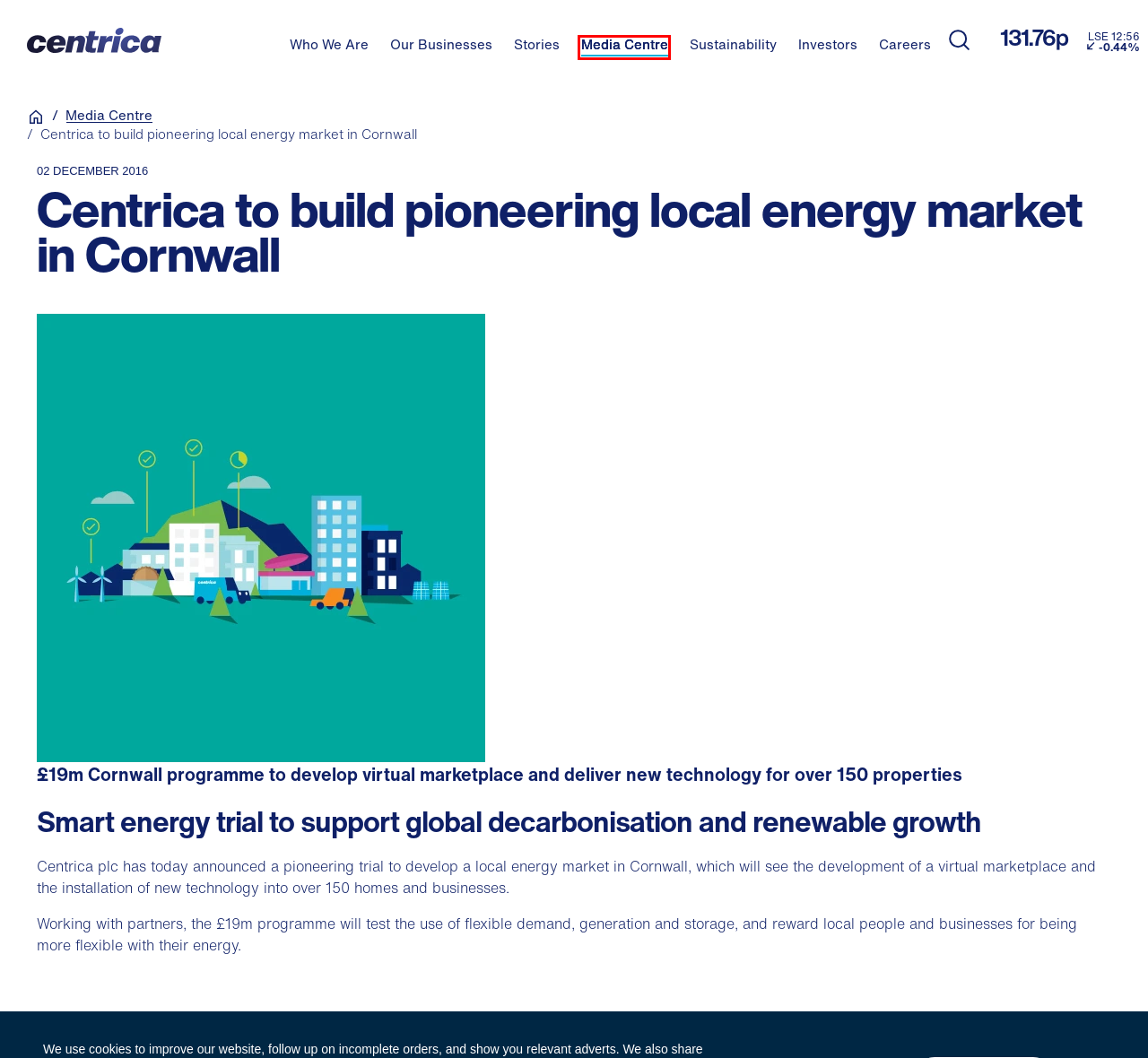You have a screenshot of a webpage with a red rectangle bounding box around a UI element. Choose the best description that matches the new page after clicking the element within the bounding box. The candidate descriptions are:
A. News
B. Gas, electricity, boiler service offers | Bord Gáis Energy
C. PH Jones – Your heating installation, service and repairs experts.
D. Privacy, Cookies and Legal Disclaimer
E. Sustainability Reports, Data & Documents
F. Suppliers
G. Stories
H. Contacts

A